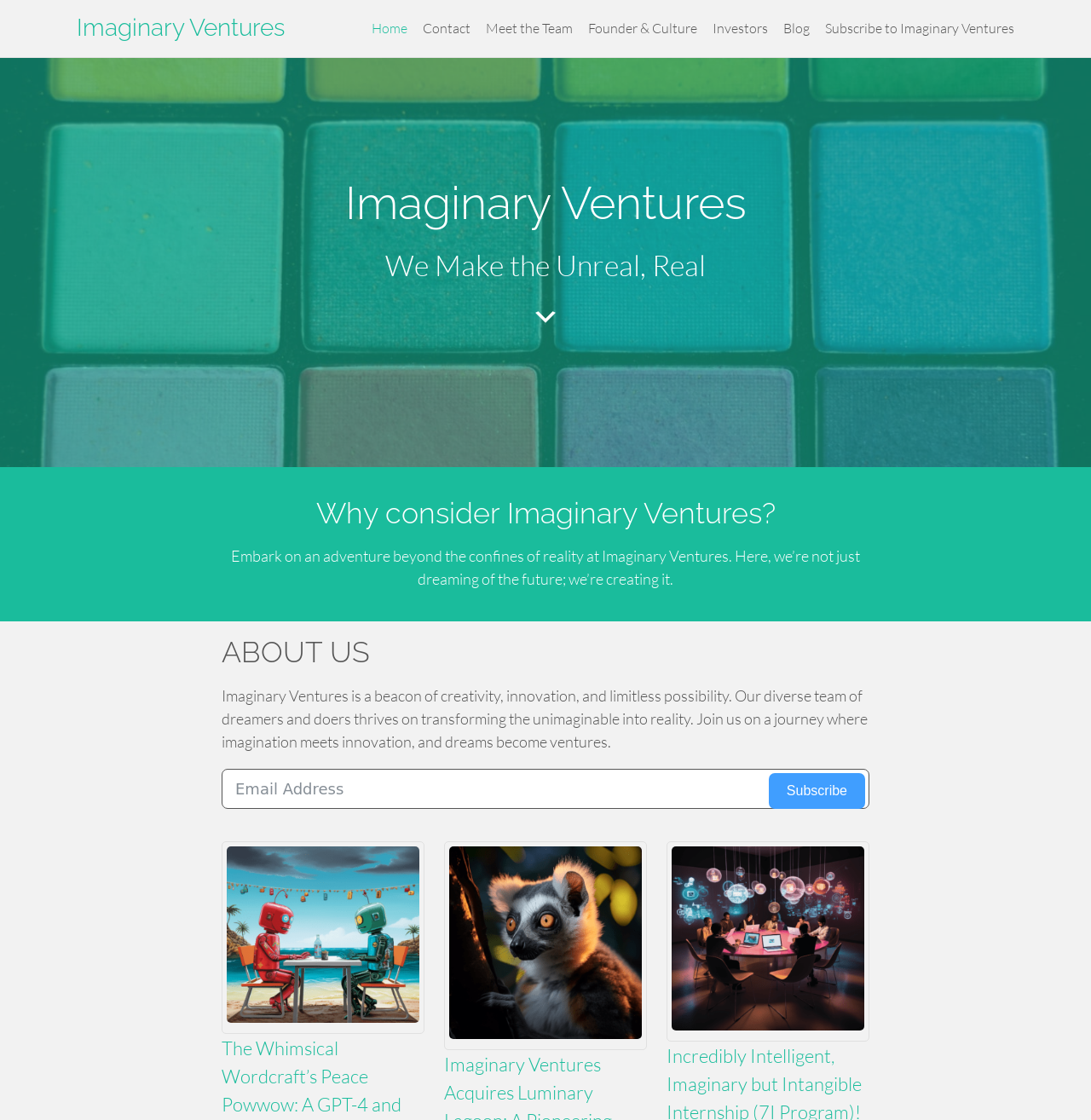Please specify the bounding box coordinates of the clickable region to carry out the following instruction: "Click on Home". The coordinates should be four float numbers between 0 and 1, in the format [left, top, right, bottom].

[0.341, 0.016, 0.373, 0.035]